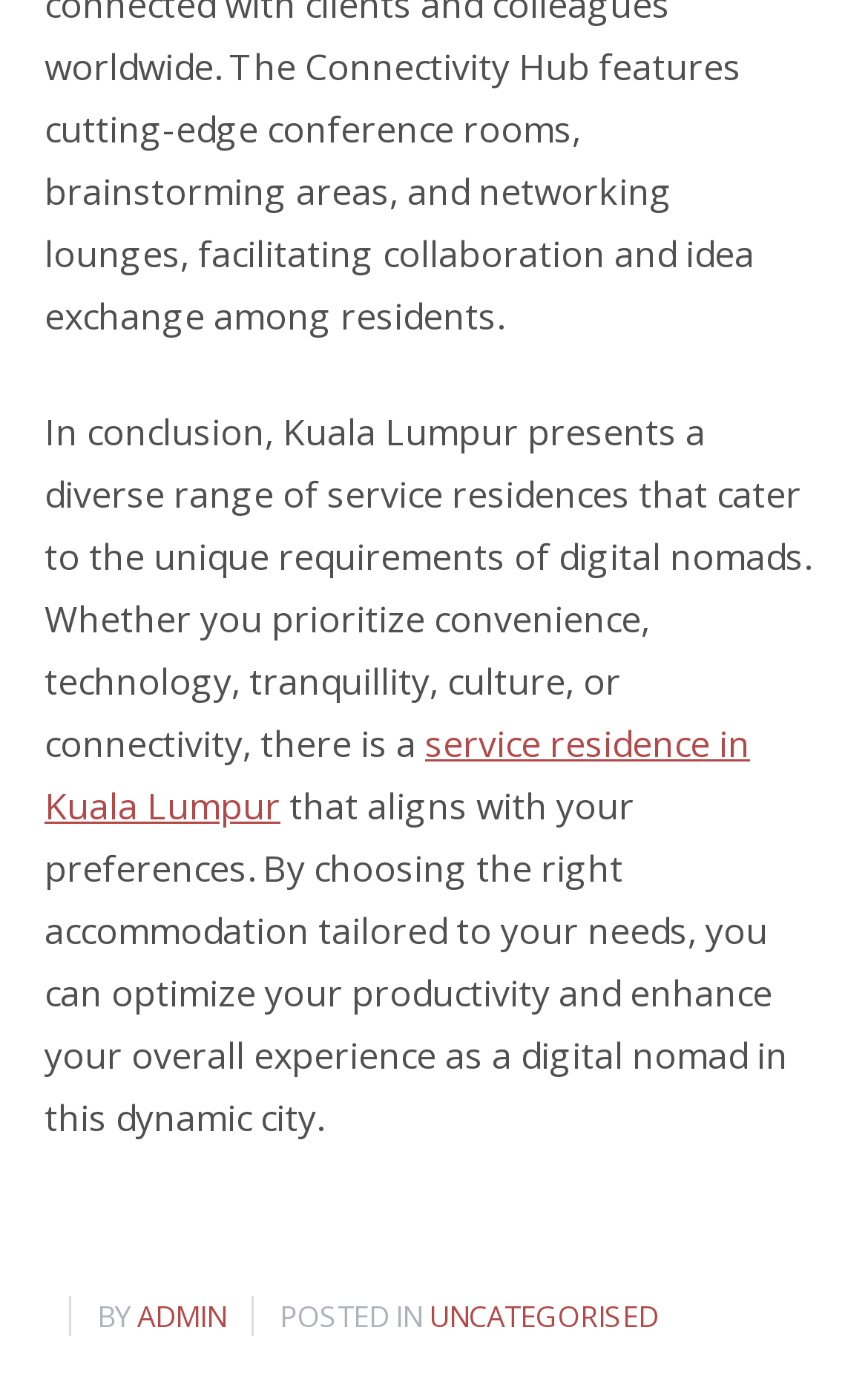What is the topic of the article?
Please provide a comprehensive answer based on the contents of the image.

The article discusses the diverse range of service residences in Kuala Lumpur that cater to the unique requirements of digital nomads, indicating that the topic is about digital nomads in Kuala Lumpur.